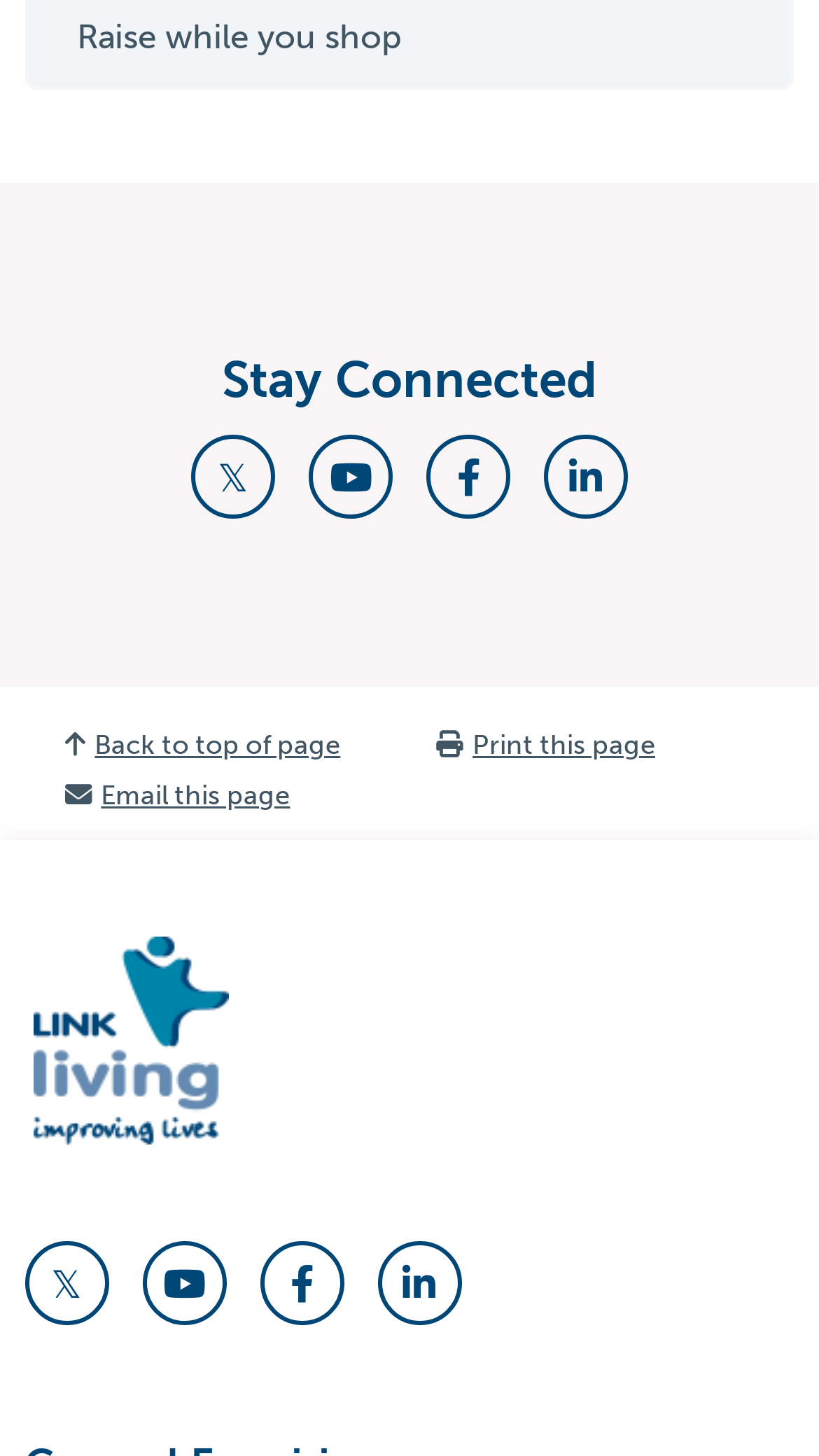Identify the bounding box of the HTML element described as: "Print this page".

[0.5, 0.495, 0.954, 0.529]